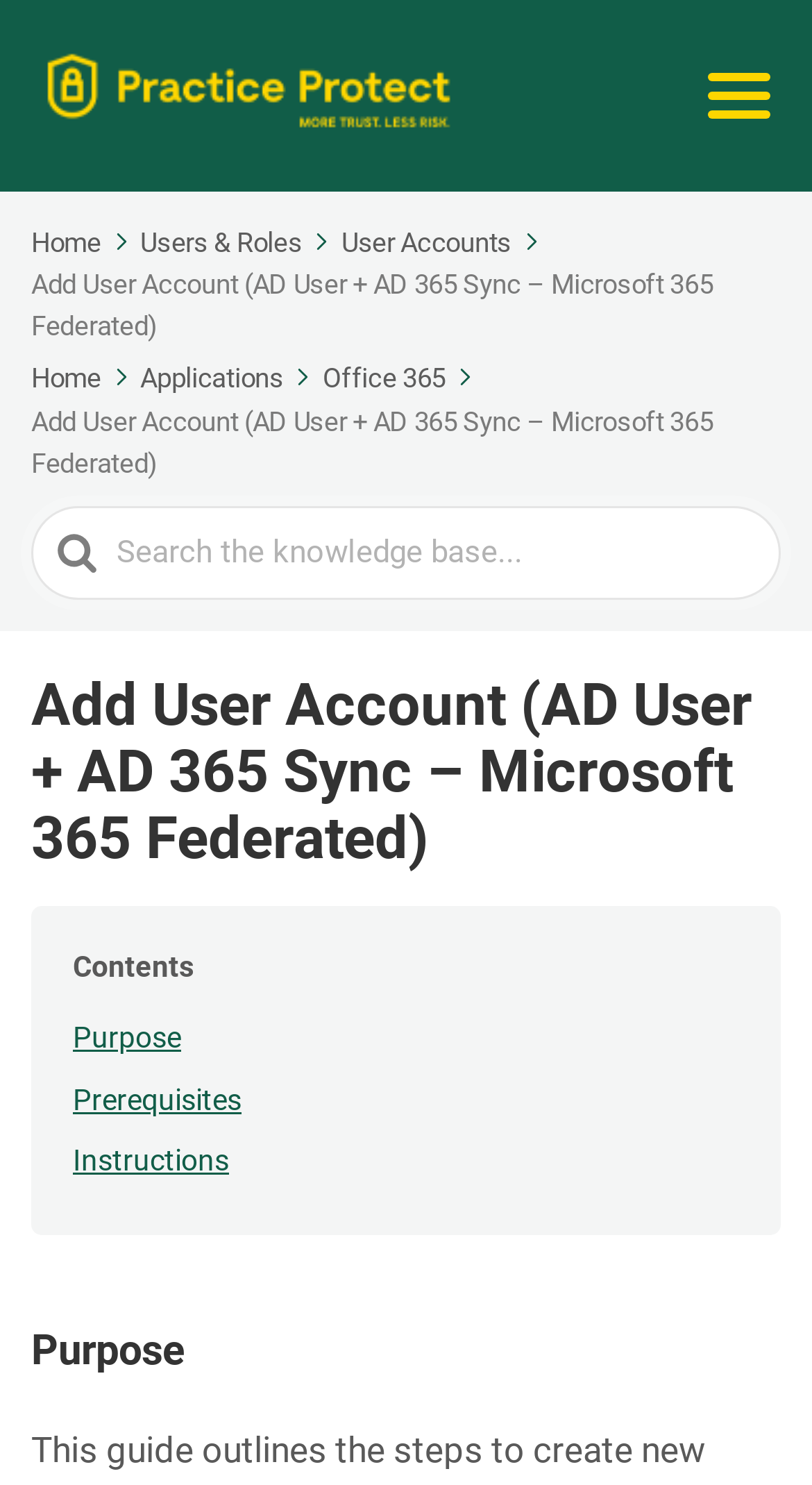Specify the bounding box coordinates of the area to click in order to follow the given instruction: "Click the 'Menu' button."

[0.872, 0.049, 0.949, 0.08]